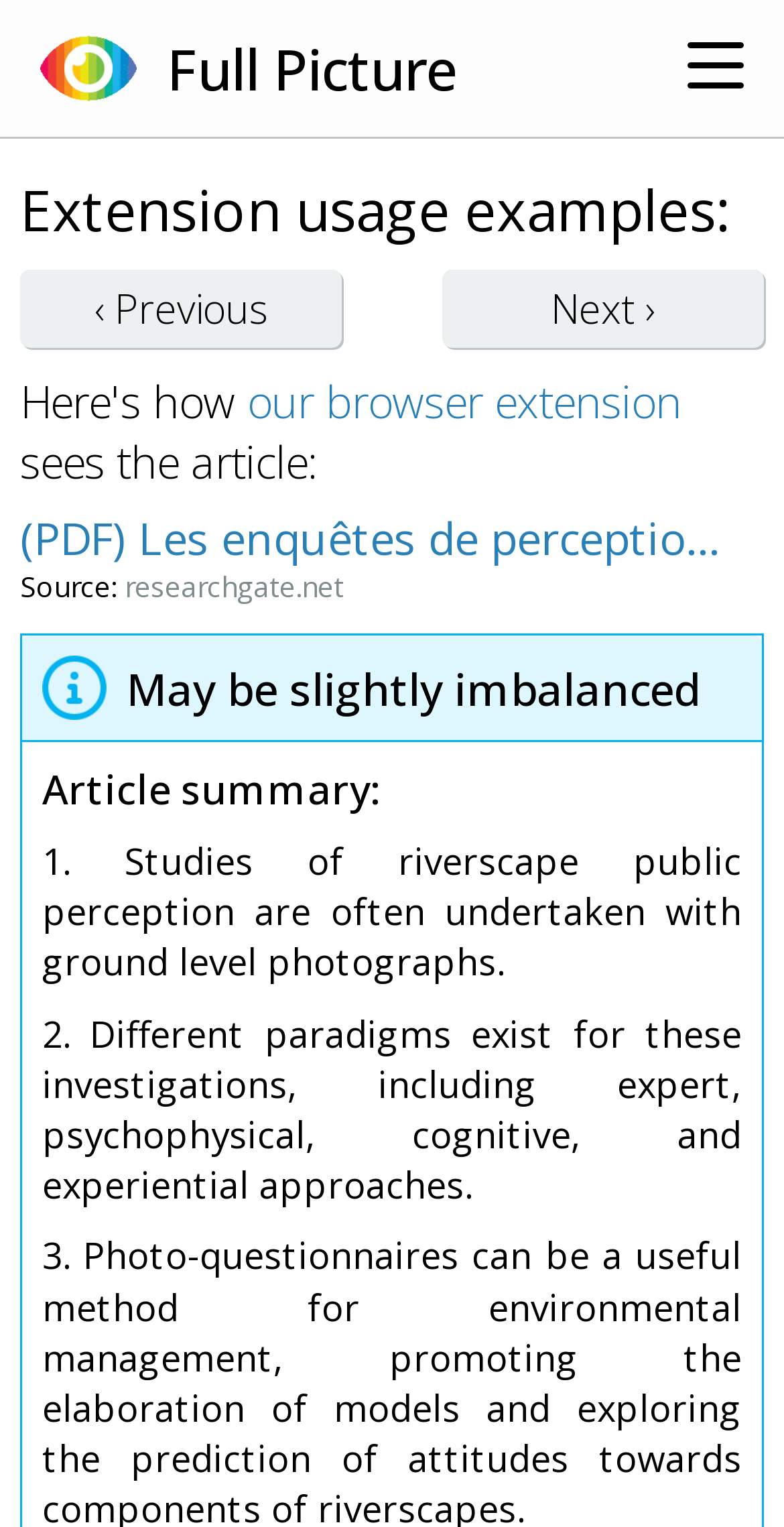Identify the coordinates of the bounding box for the element described below: "‹ Previous example". Return the coordinates as four float numbers between 0 and 1: [left, top, right, bottom].

[0.026, 0.176, 0.436, 0.228]